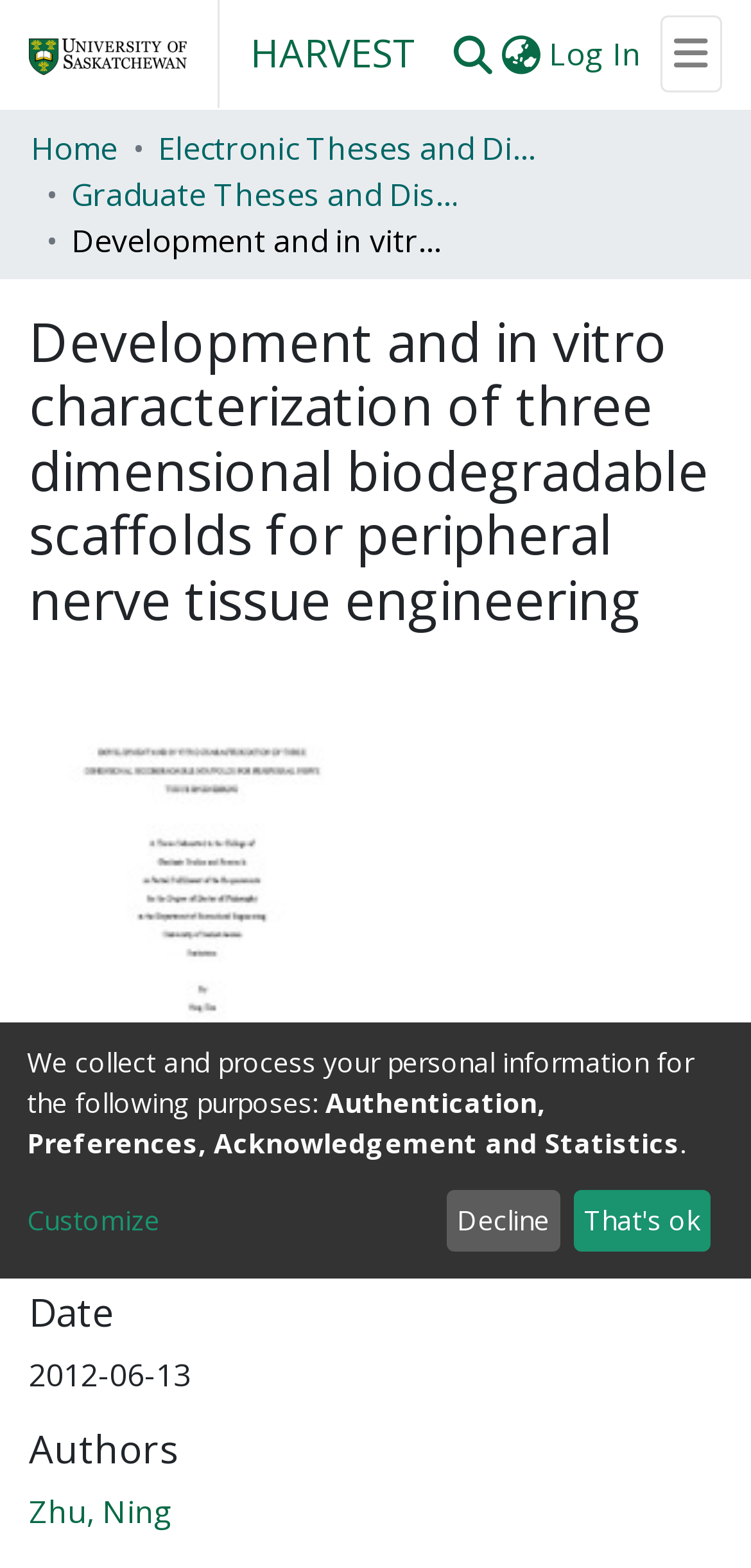Specify the bounding box coordinates of the area to click in order to execute this command: 'Log in'. The coordinates should consist of four float numbers ranging from 0 to 1, and should be formatted as [left, top, right, bottom].

[0.726, 0.021, 0.859, 0.048]